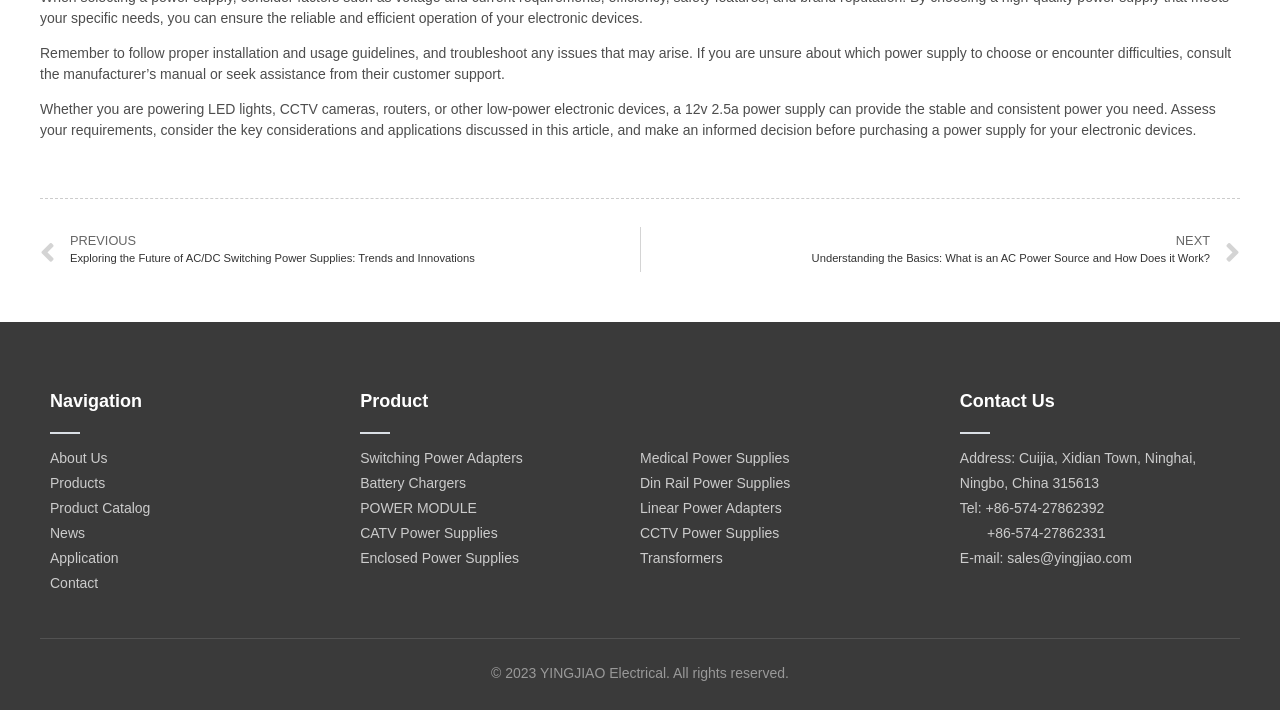What is the company's address?
Your answer should be a single word or phrase derived from the screenshot.

Cuijia, Xidian Town, Ninghai, Ningbo, China 315613